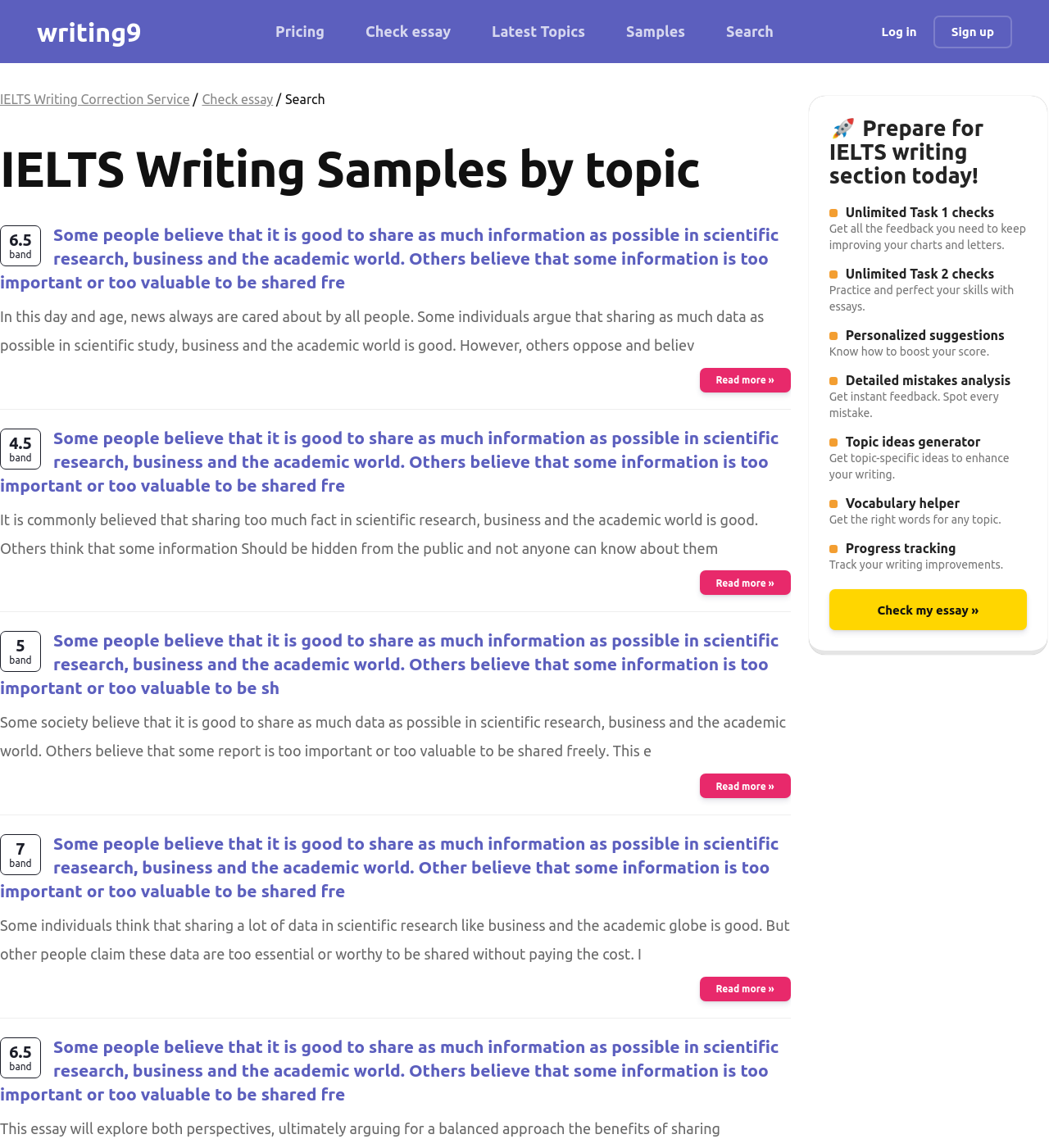What is the main topic of the webpage?
Please respond to the question with a detailed and well-explained answer.

Based on the webpage content, it appears that the main topic is IELTS Writing Samples, as there are multiple samples of writing tasks with corresponding band scores and 'Read more' buttons.